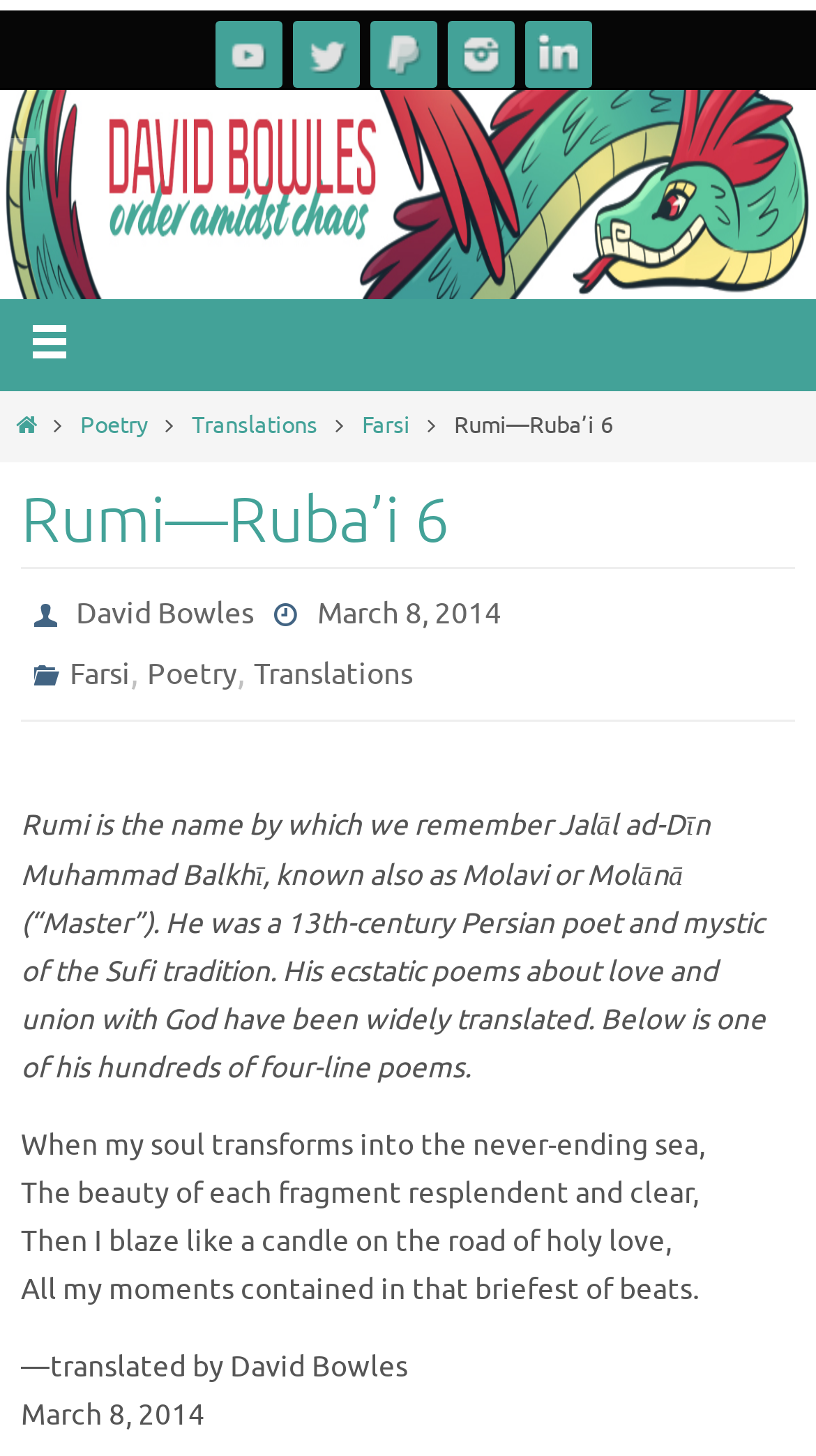Please determine the bounding box coordinates of the clickable area required to carry out the following instruction: "Go to the Home page". The coordinates must be four float numbers between 0 and 1, represented as [left, top, right, bottom].

[0.013, 0.283, 0.052, 0.302]